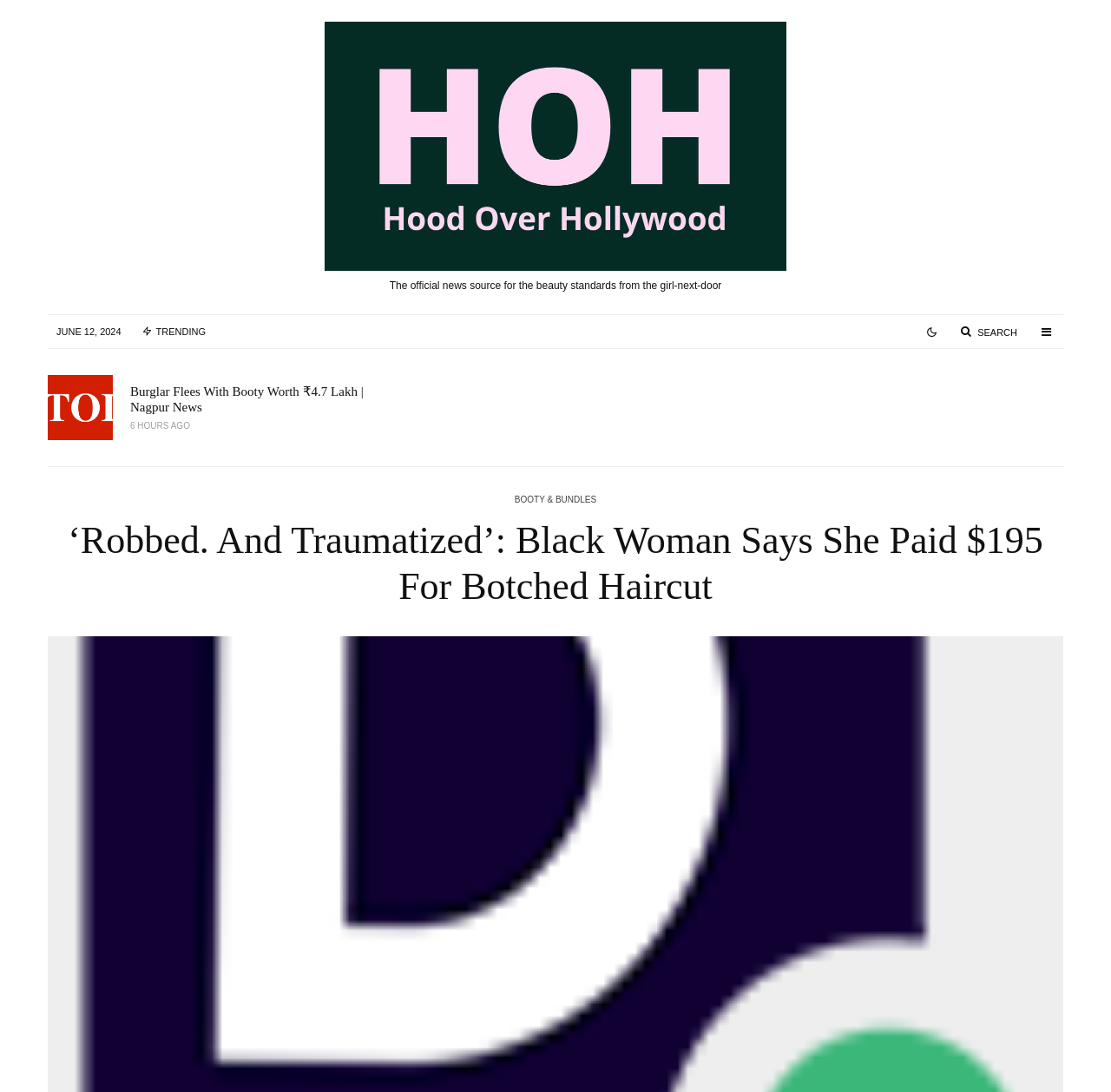Give a one-word or short phrase answer to this question: 
How many articles are displayed on the webpage?

3